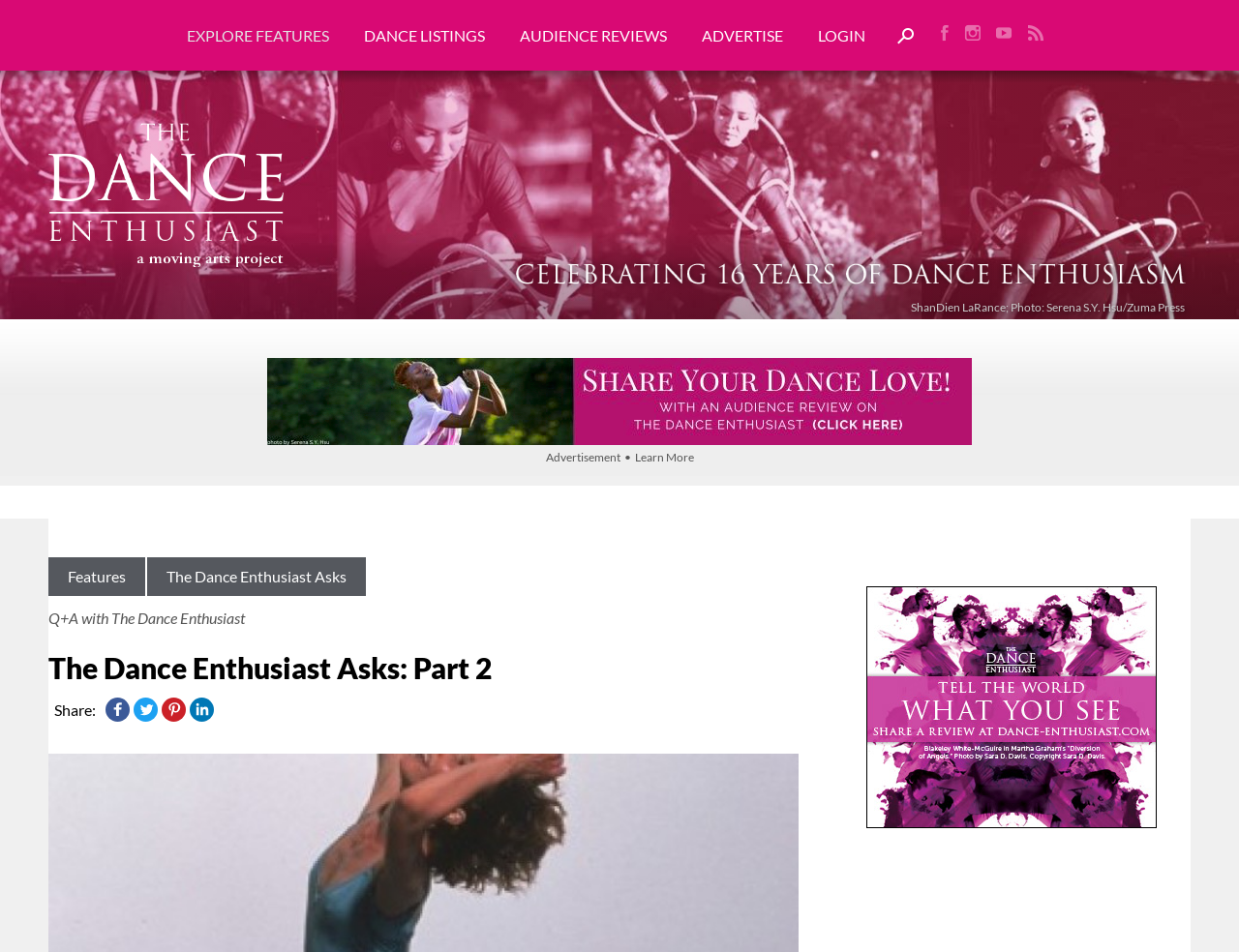Respond with a single word or phrase for the following question: 
What social media platforms can users share the content on?

Facebook, Twitter, Pinterest, LinkedIn